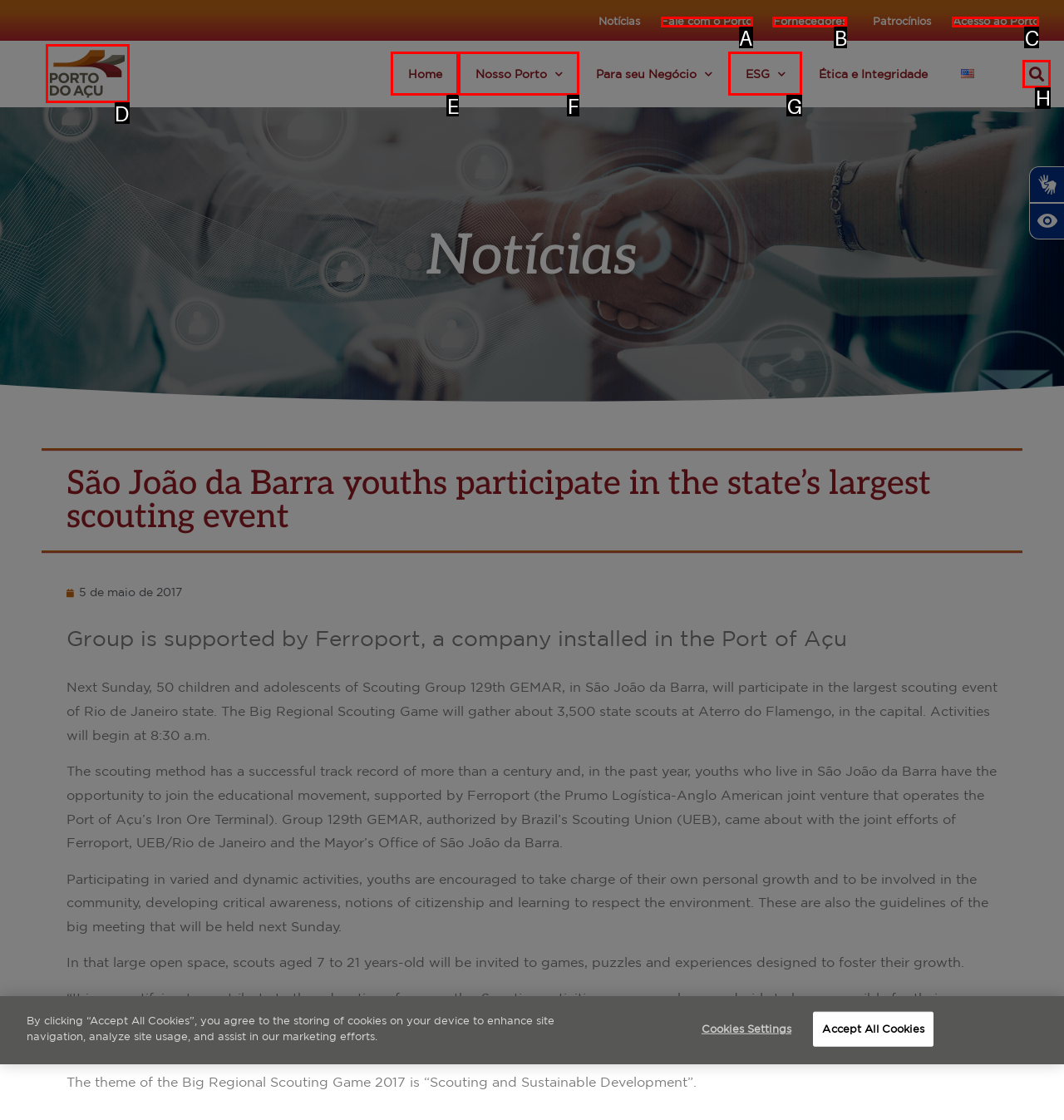Match the element description to one of the options: alt="Logo Porto do Açu"
Respond with the corresponding option's letter.

D